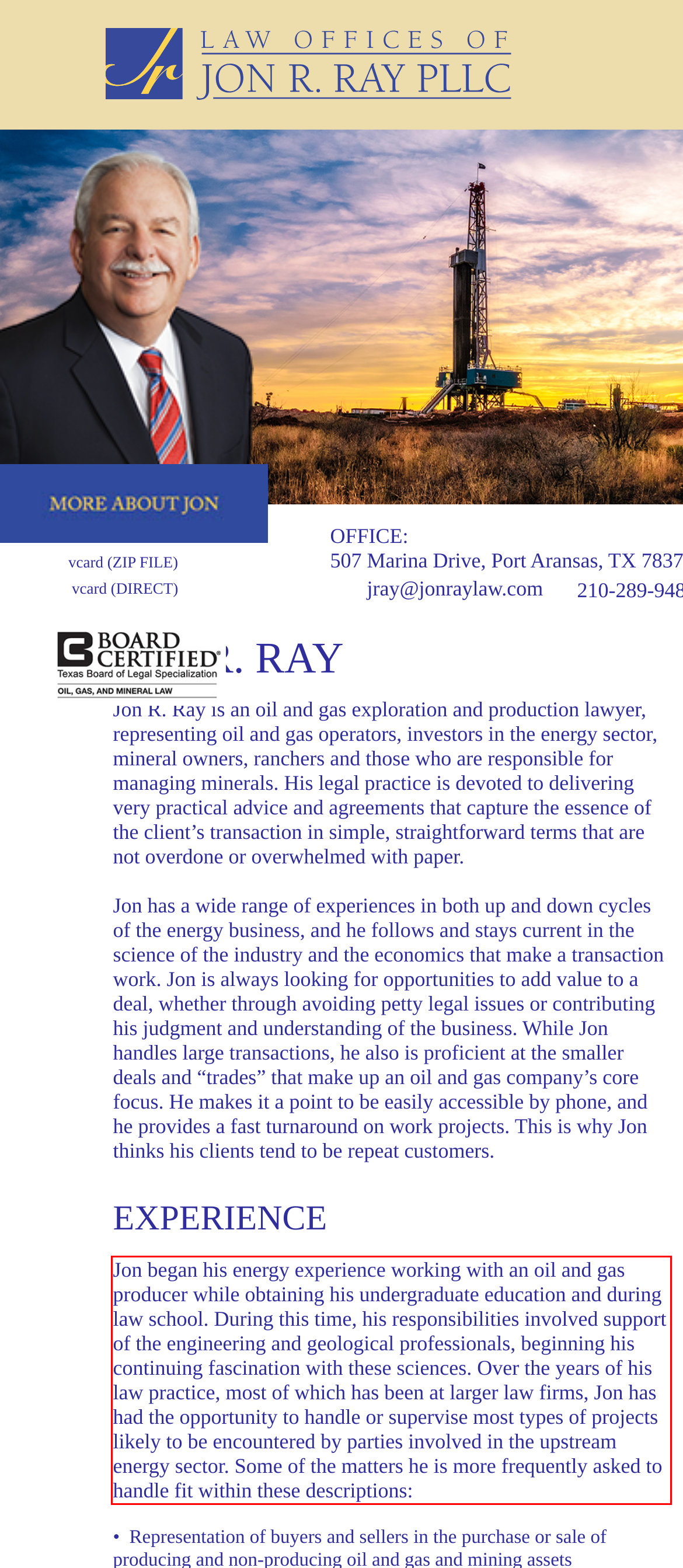Examine the webpage screenshot and use OCR to obtain the text inside the red bounding box.

Jon began his energy experience working with an oil and gas producer while obtaining his undergraduate education and during law school. During this time, his responsibilities involved support of the engineering and geological professionals, beginning his continuing fascination with these sciences. Over the years of his law practice, most of which has been at larger law firms, Jon has had the opportunity to handle or supervise most types of projects likely to be encountered by parties involved in the upstream energy sector. Some of the matters he is more frequently asked to handle fit within these descriptions: